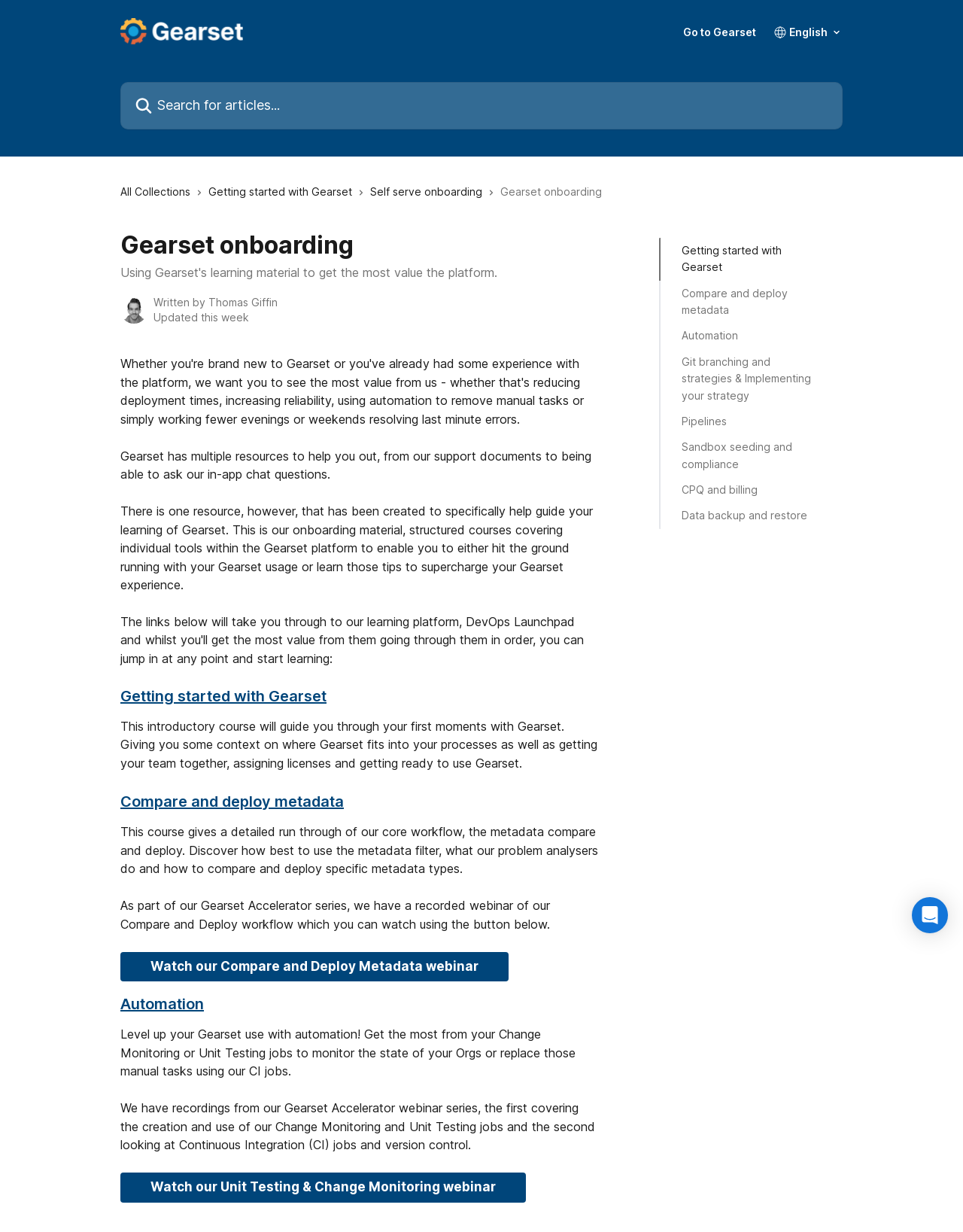Please locate the bounding box coordinates of the element's region that needs to be clicked to follow the instruction: "Open Intercom Messenger". The bounding box coordinates should be provided as four float numbers between 0 and 1, i.e., [left, top, right, bottom].

[0.947, 0.728, 0.984, 0.757]